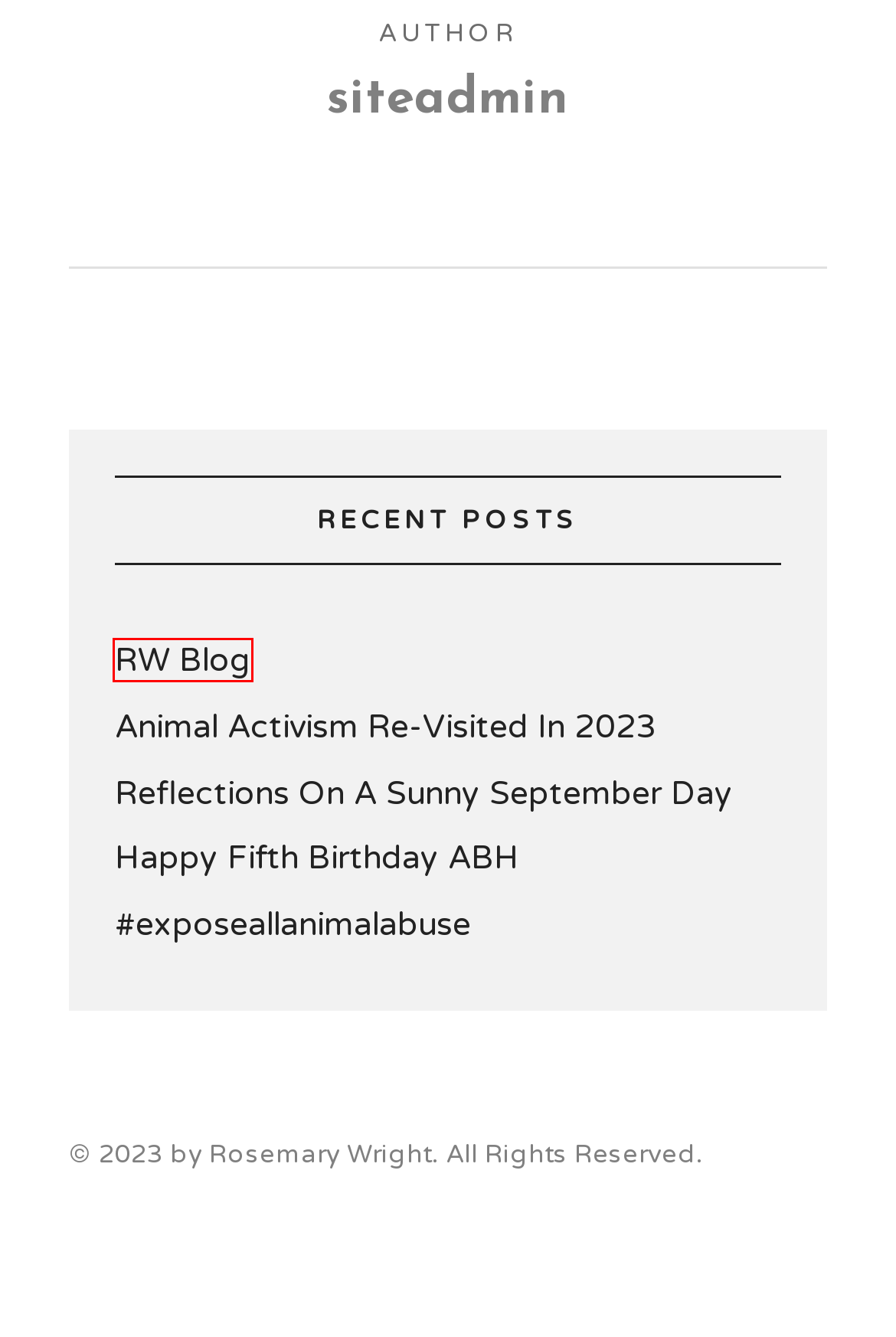Look at the screenshot of a webpage, where a red bounding box highlights an element. Select the best description that matches the new webpage after clicking the highlighted element. Here are the candidates:
A. #exposeallanimalabuse – Rosemary Wright
B. RW – Rosemary Wright
C. July 2017 – Rosemary Wright
D. Reflections On A Sunny September Day – Rosemary Wright
E. RW Blog – Rosemary Wright
F. February 2017 – Rosemary Wright
G. Animal Activism Re-Visited In 2023 – Rosemary Wright
H. Happy Fifth Birthday ABH – Rosemary Wright

E